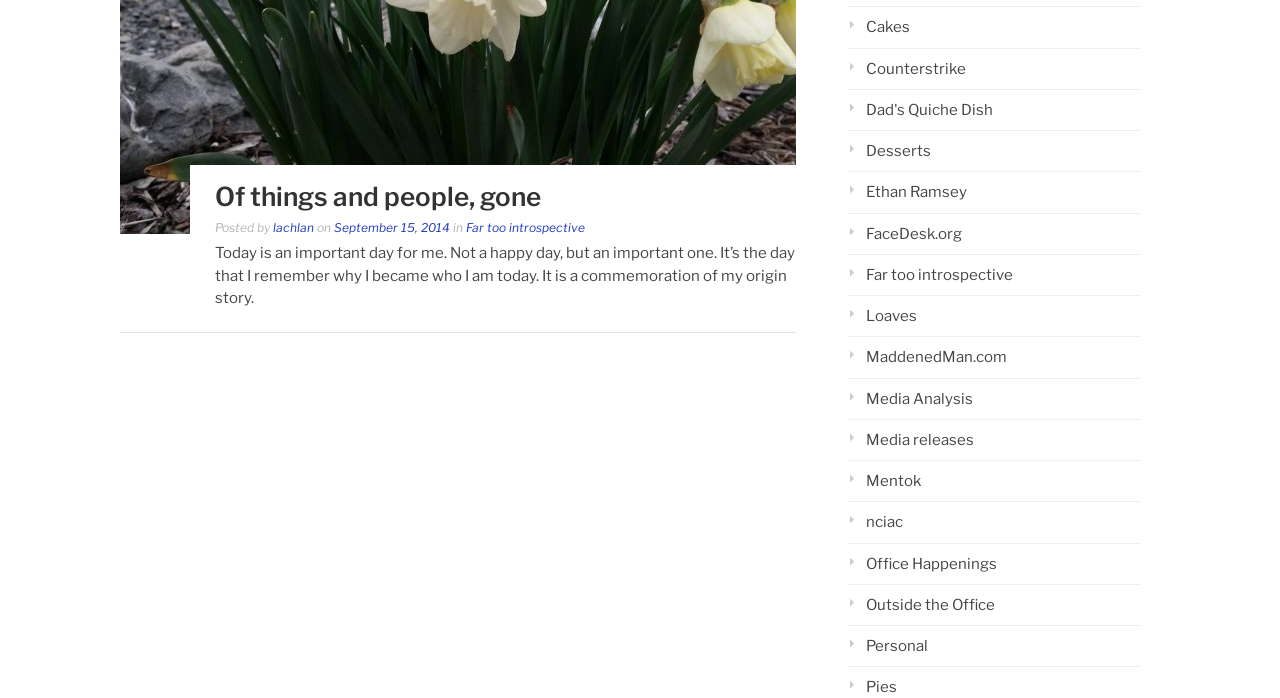Determine the bounding box coordinates of the element that should be clicked to execute the following command: "Read the 'About Us' section".

None